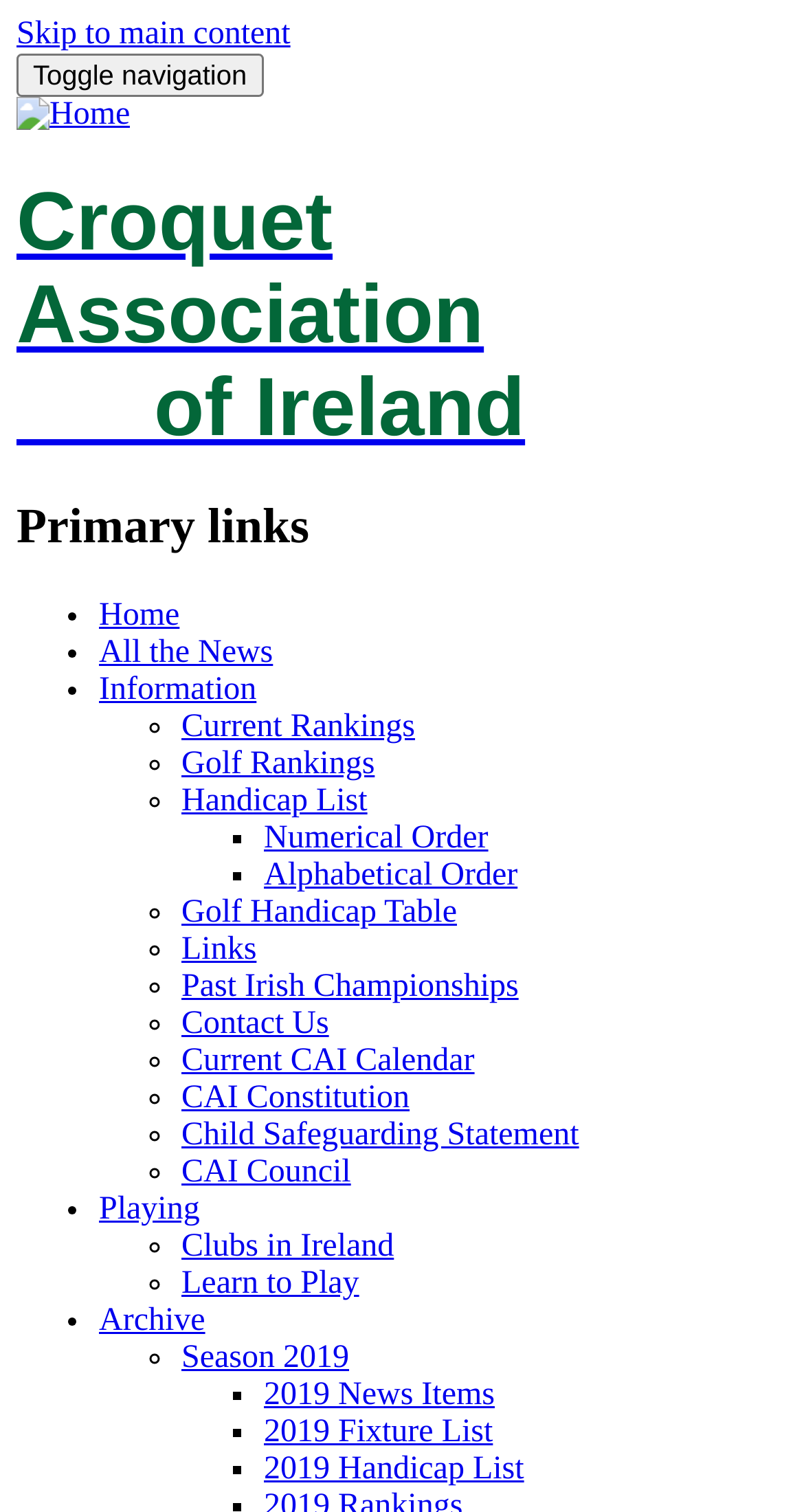What is the first item in the main navigation menu?
Please respond to the question with a detailed and thorough explanation.

The main navigation menu is located at the top of the webpage and is marked with a 'Toggle navigation' button. The first item in this menu is the link 'Home' which is located at the top-left corner of the menu.